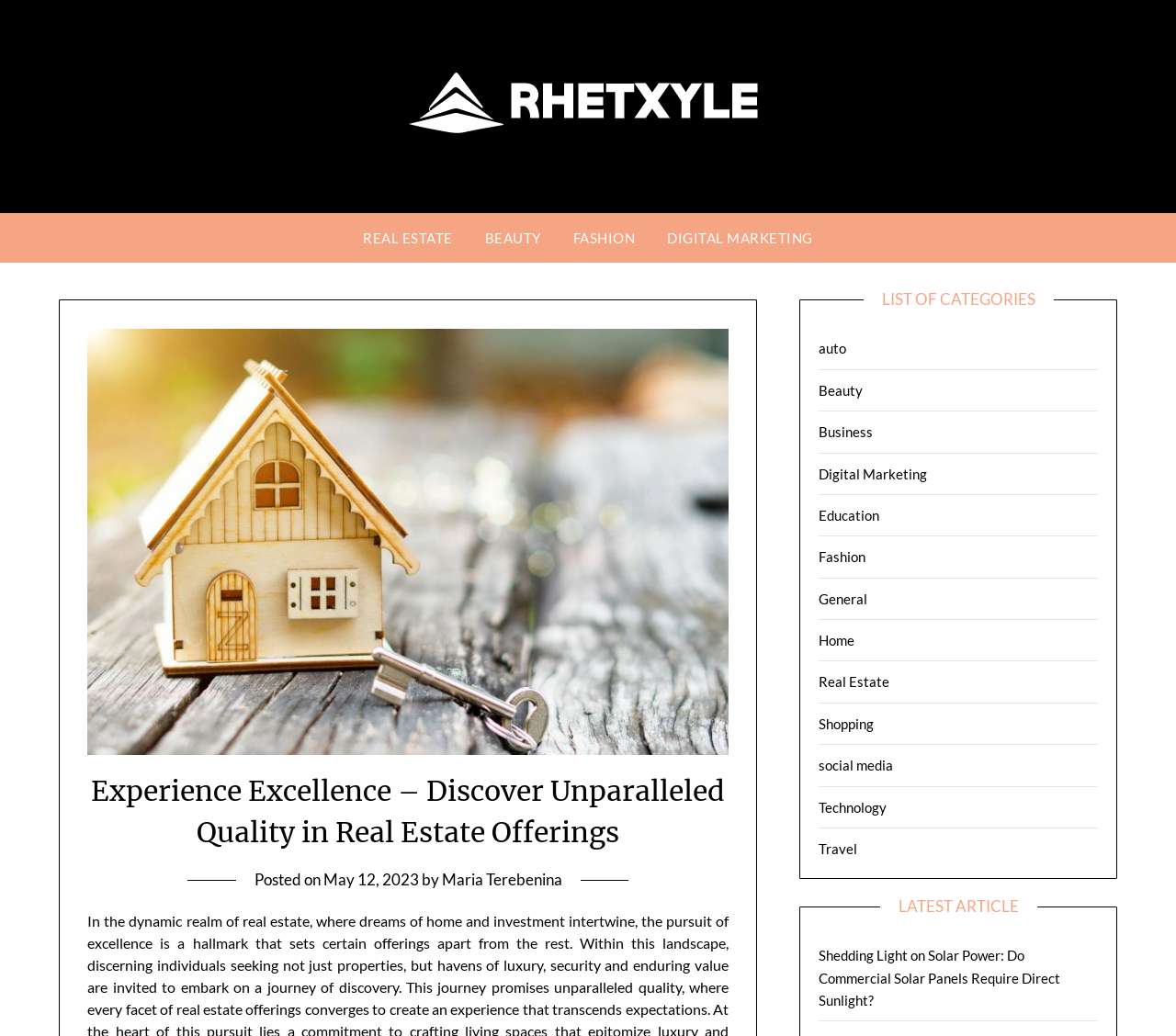Determine the main heading text of the webpage.

Experience Excellence – Discover Unparalleled Quality in Real Estate Offerings